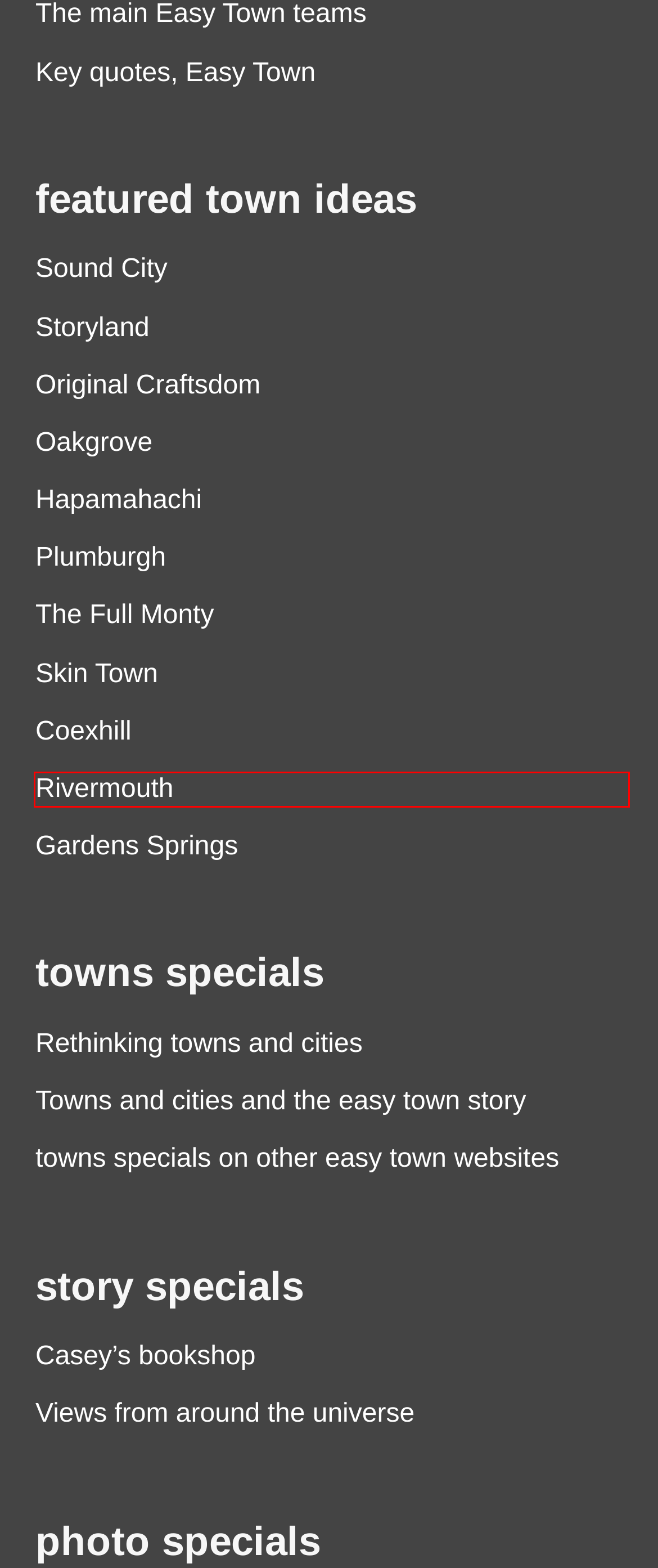You are presented with a screenshot of a webpage that includes a red bounding box around an element. Determine which webpage description best matches the page that results from clicking the element within the red bounding box. Here are the candidates:
A. Original Craftsdom – towns and cities international
B. views from around the universe, towns & cities – towns and cities international
C. towns specials on other easy town websites – towns and cities international
D. Oakgrove – towns and cities international
E. Rivermouth – towns and cities international
F. rethinking towns and cities entry – towns and cities international
G. Gardens Springs – towns and cities international
H. Sound City – towns and cities international

E